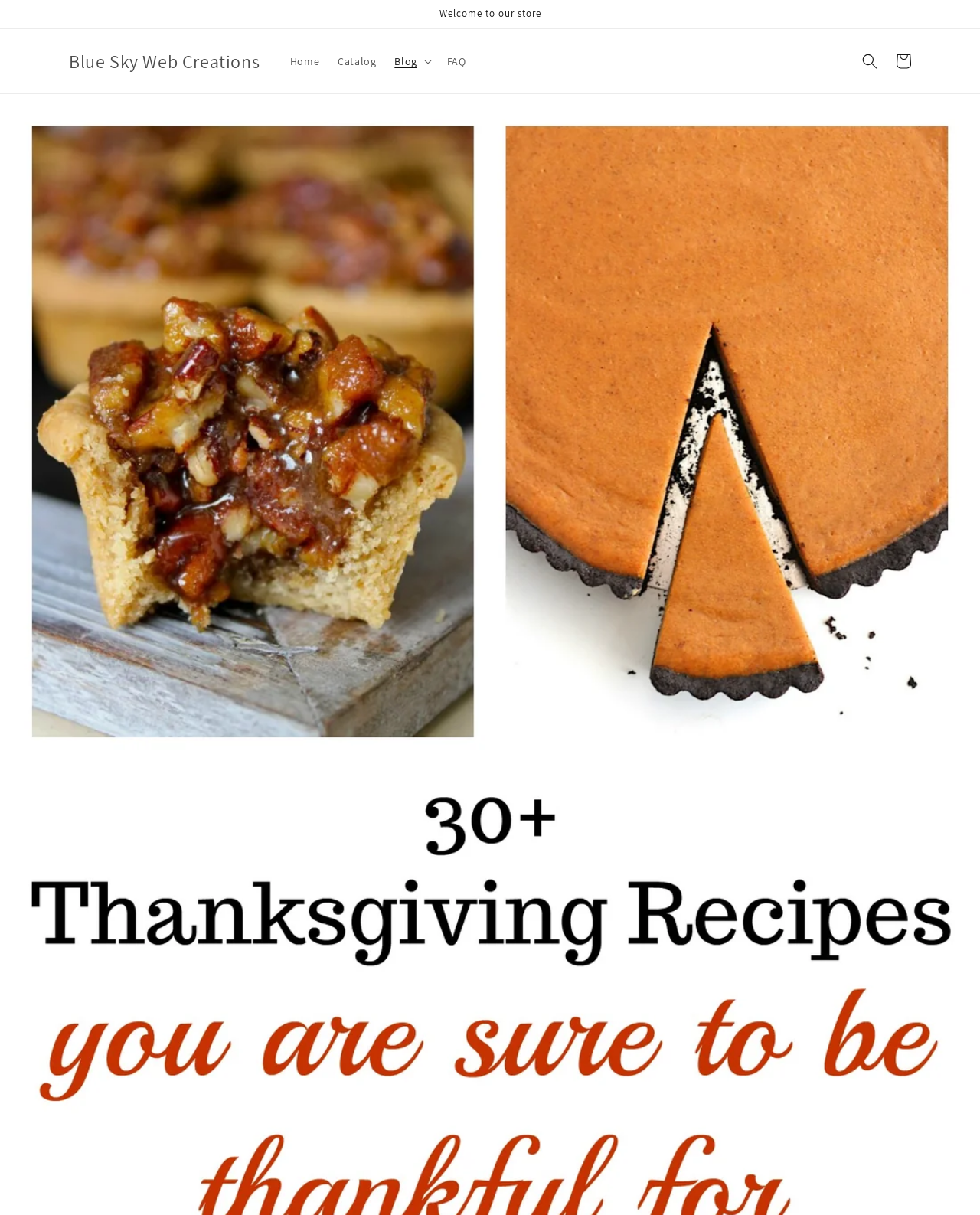Determine the main headline from the webpage and extract its text.

30+ Thanksgiving Recipes To Be Thankful For